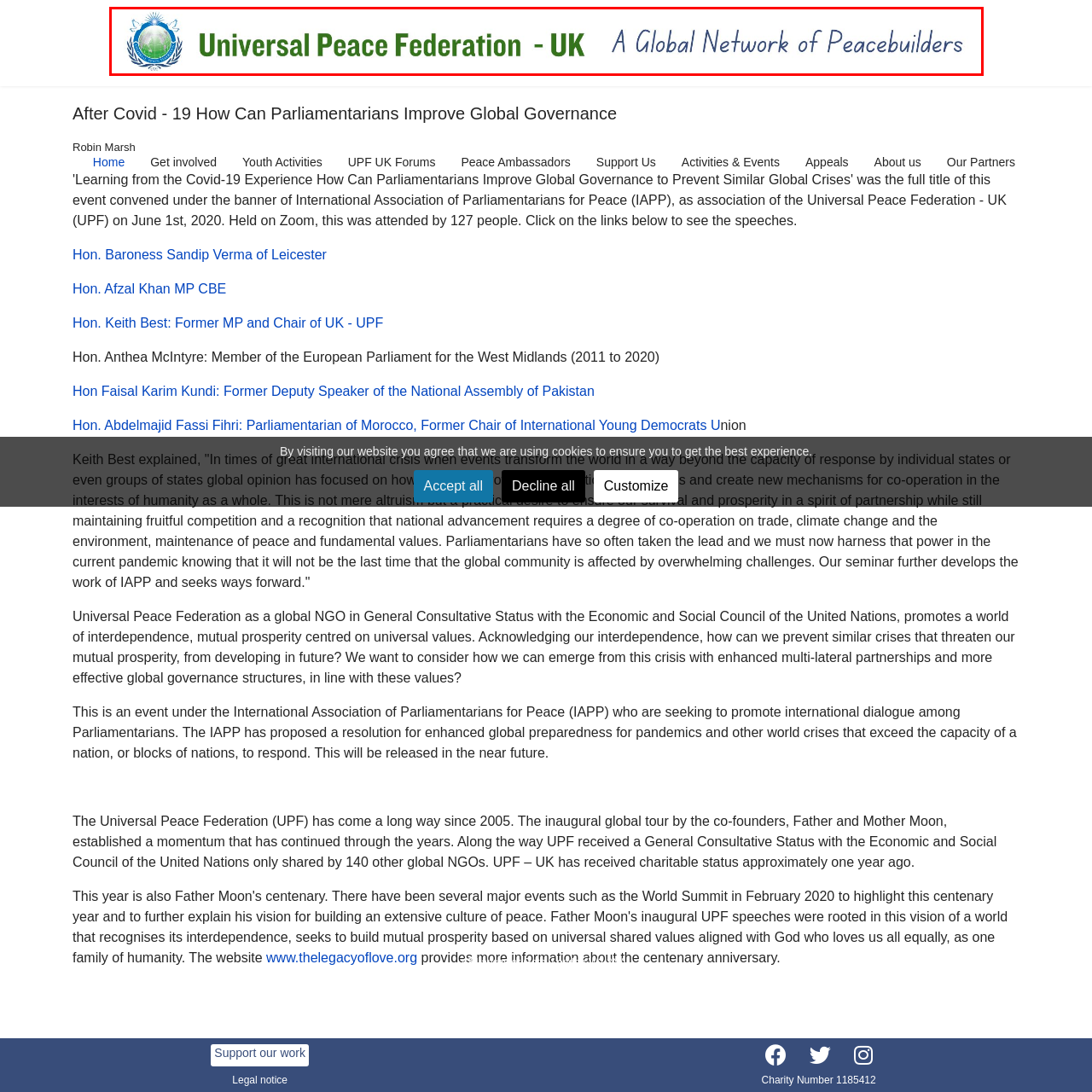Examine the content inside the red bounding box and offer a comprehensive answer to the following question using the details from the image: What is the role of UPF according to the webpage?

The text below the logo reinforces UPF's vision, emphasizing their role in promoting peace on a global scale, which is reflected in their engagement in addressing global challenges through collaborative efforts.